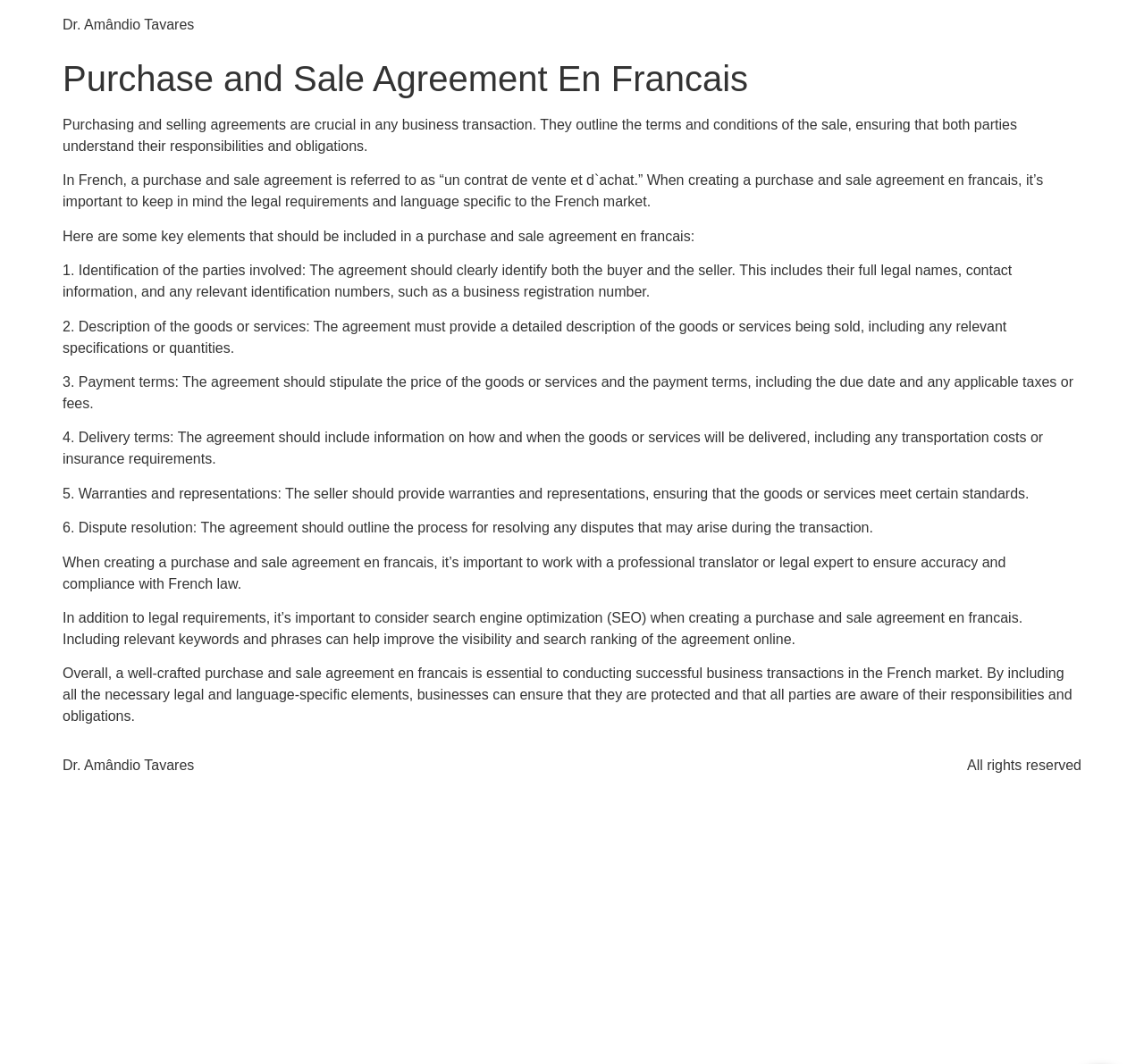Can you find and provide the title of the webpage?

Purchase and Sale Agreement En Francais